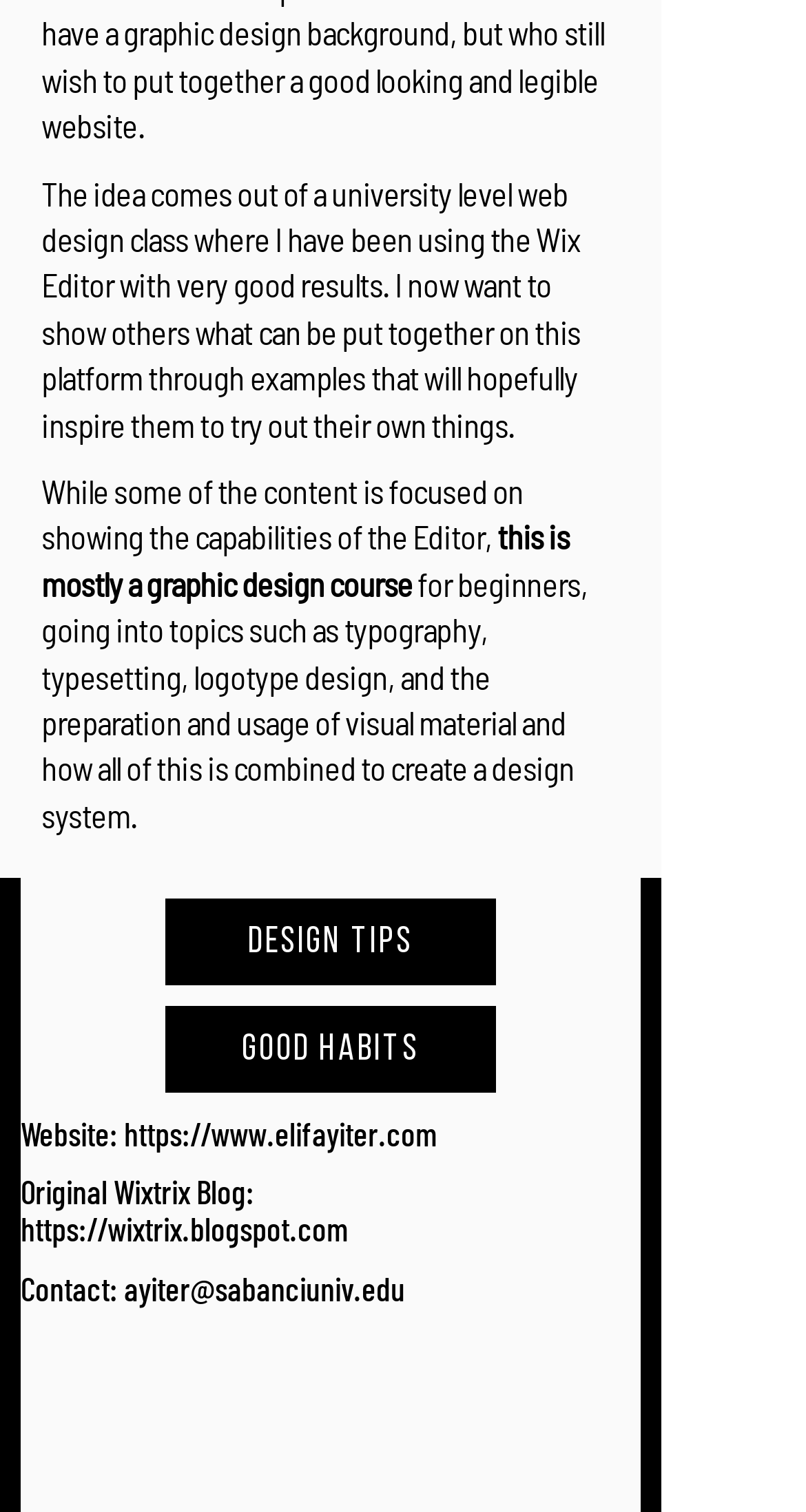Using the element description provided, determine the bounding box coordinates in the format (top-left x, top-left y, bottom-right x, bottom-right y). Ensure that all values are floating point numbers between 0 and 1. Element description: GOOD HABITS

[0.205, 0.665, 0.615, 0.723]